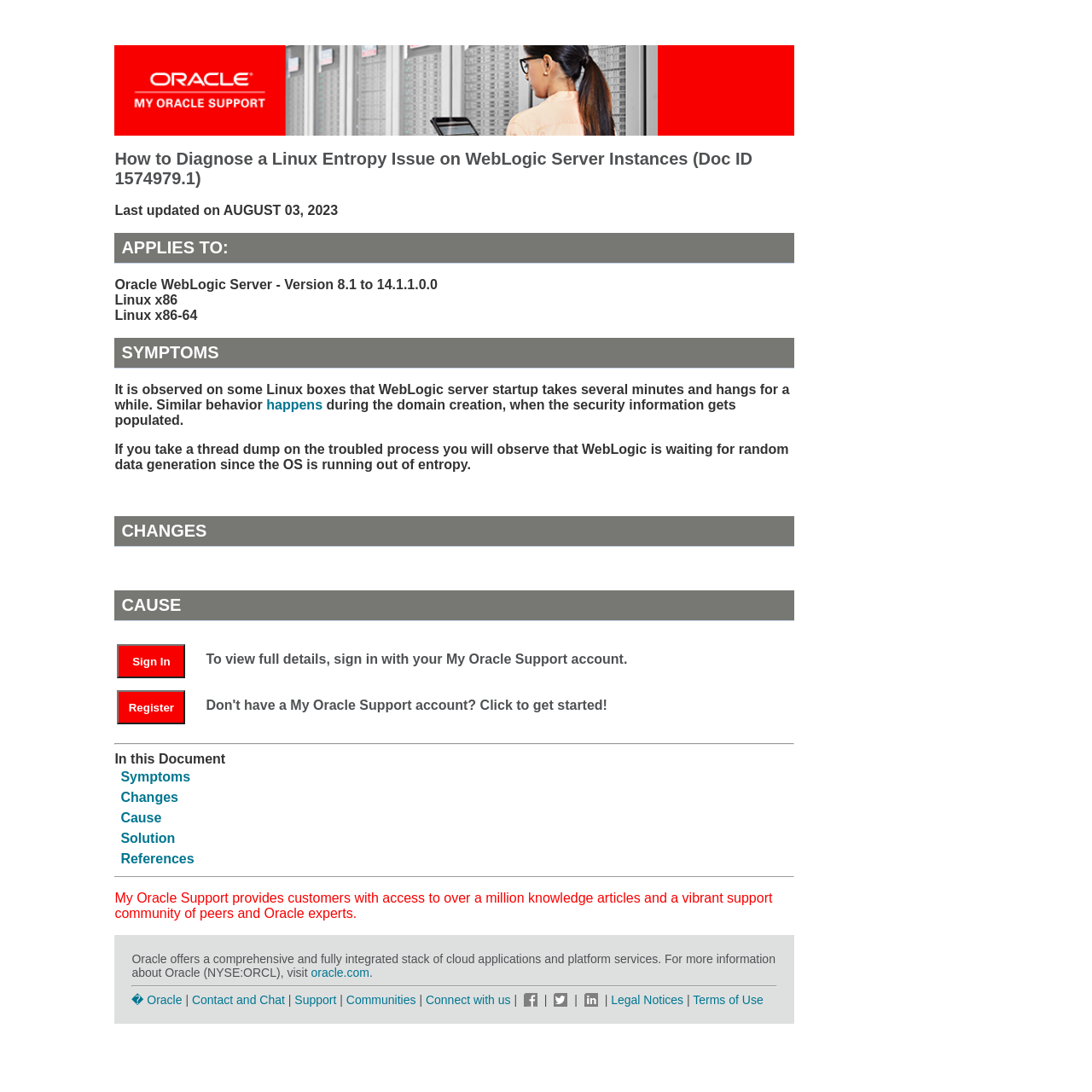Please identify the bounding box coordinates of the element I should click to complete this instruction: 'Learn about the cause of the Linux entropy issue'. The coordinates should be given as four float numbers between 0 and 1, like this: [left, top, right, bottom].

[0.11, 0.742, 0.148, 0.755]